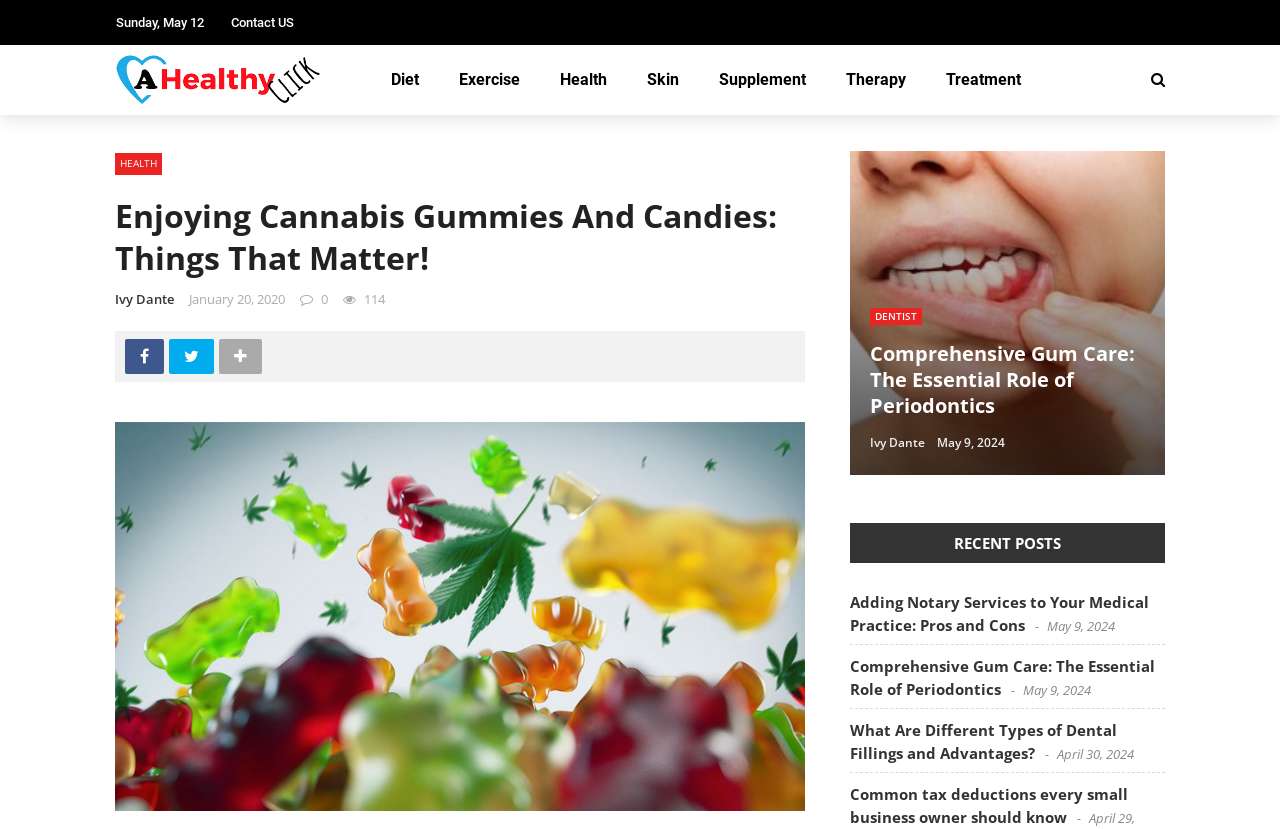Can you provide the bounding box coordinates for the element that should be clicked to implement the instruction: "search for something"?

None